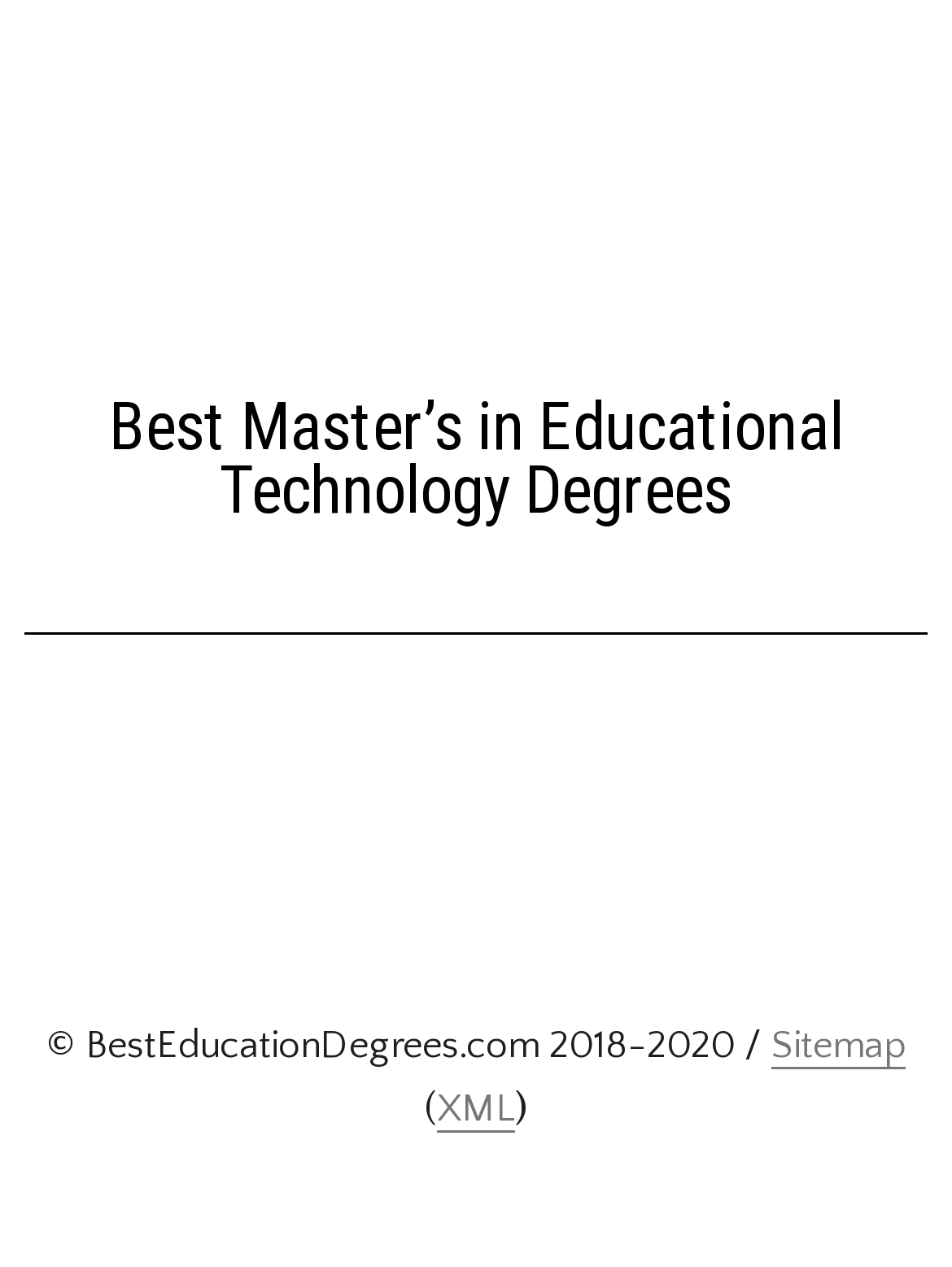How many links are there at the bottom of the webpage?
Look at the image and respond with a single word or a short phrase.

3